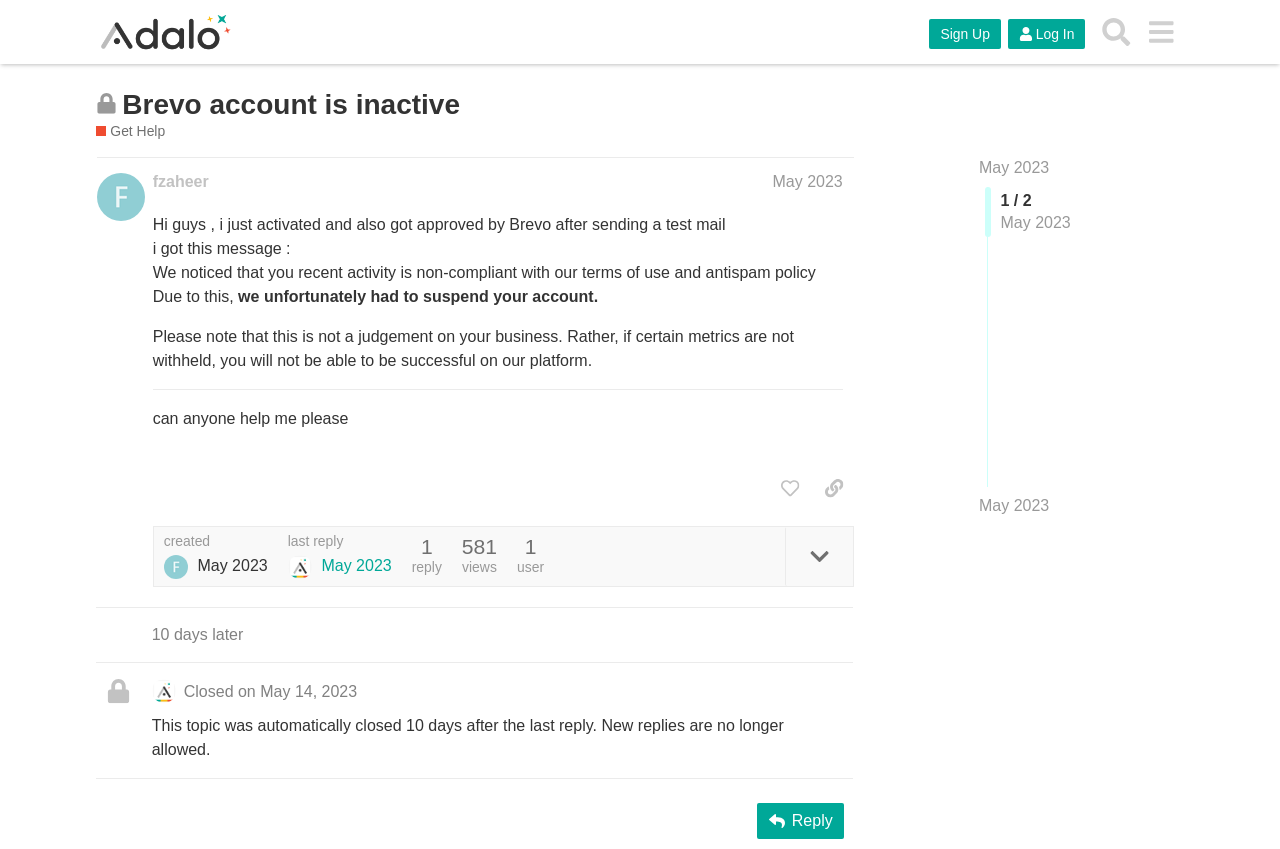What is the purpose of the 'Get Help' link?
Craft a detailed and extensive response to the question.

The 'Get Help' link has a generic text element with the text 'Ask questions and get help from other Adalo users.', which suggests that the purpose of the 'Get Help' link is to ask questions and get help from other Adalo users.